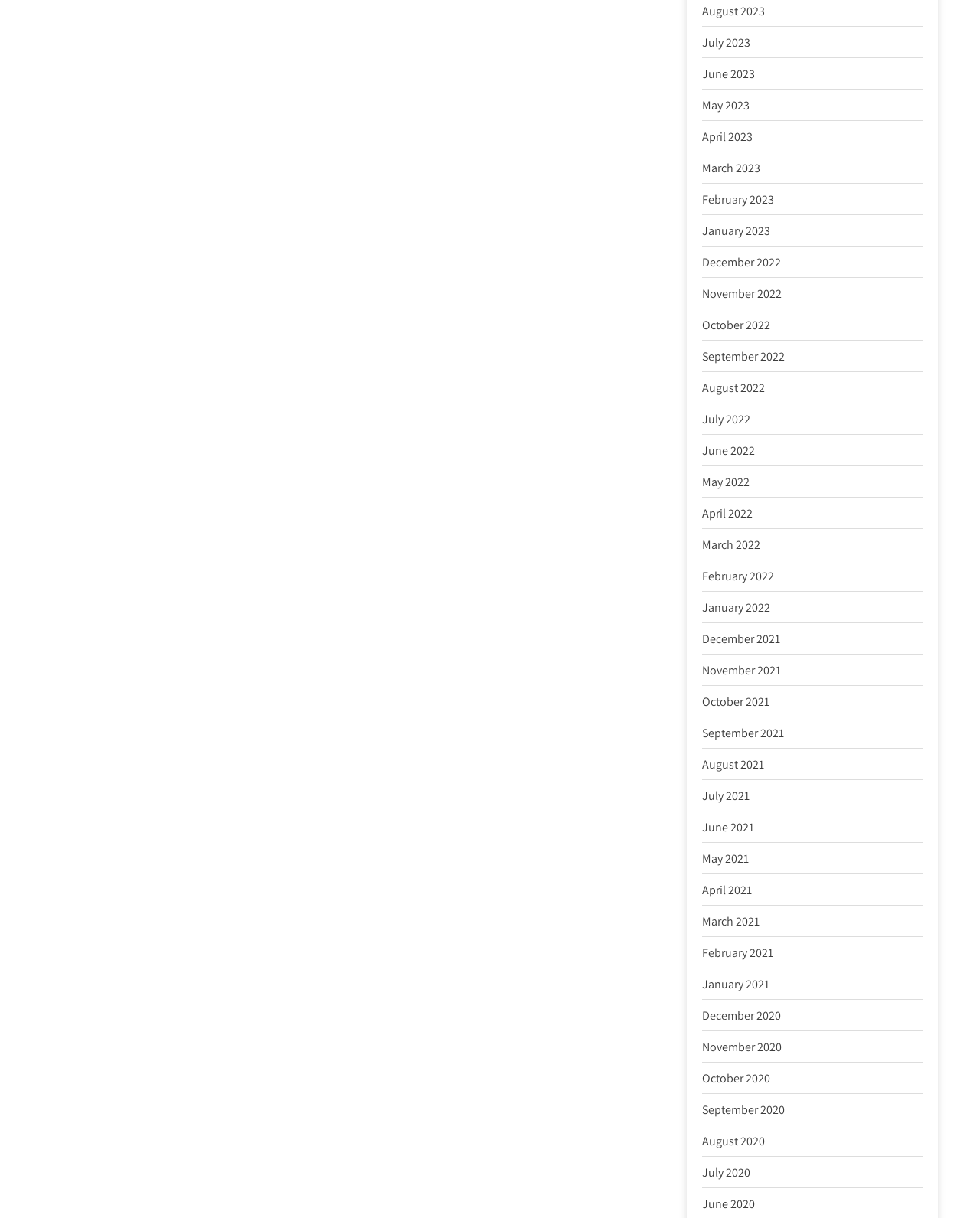Respond with a single word or phrase to the following question:
How many months are listed in 2022?

12